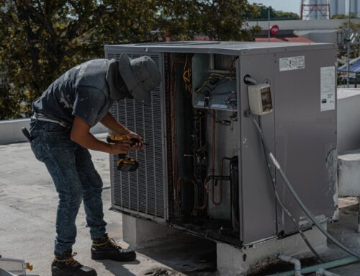Where is the air conditioning unit located?
Carefully examine the image and provide a detailed answer to the question.

The air conditioning unit is situated on a rooftop, which suggests that it is part of a commercial or residential building's heating, ventilation, and air conditioning (HVAC) system.